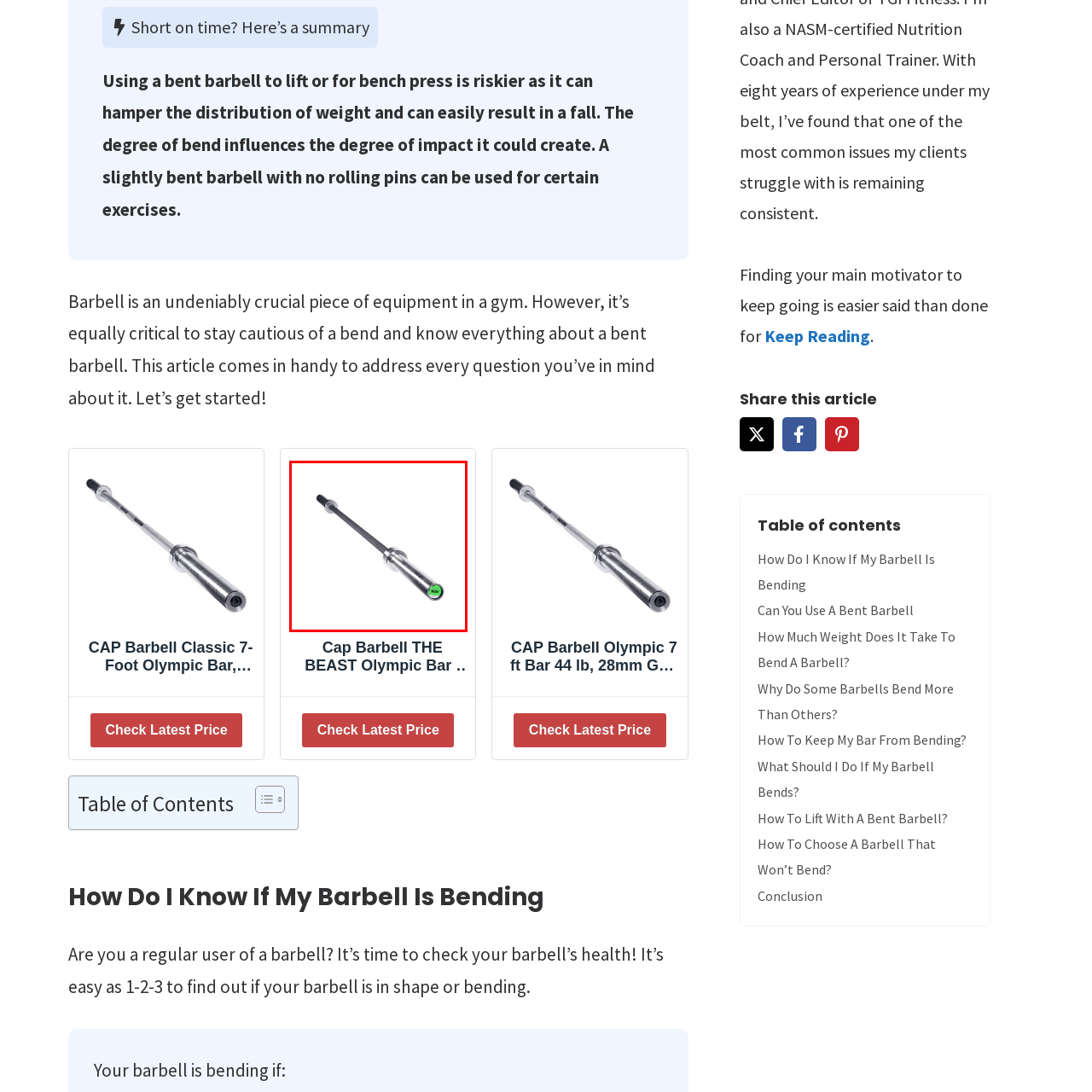Look closely at the image highlighted in red, What type of weight plates can be accommodated by the Olympic bar? 
Respond with a single word or phrase.

Standard